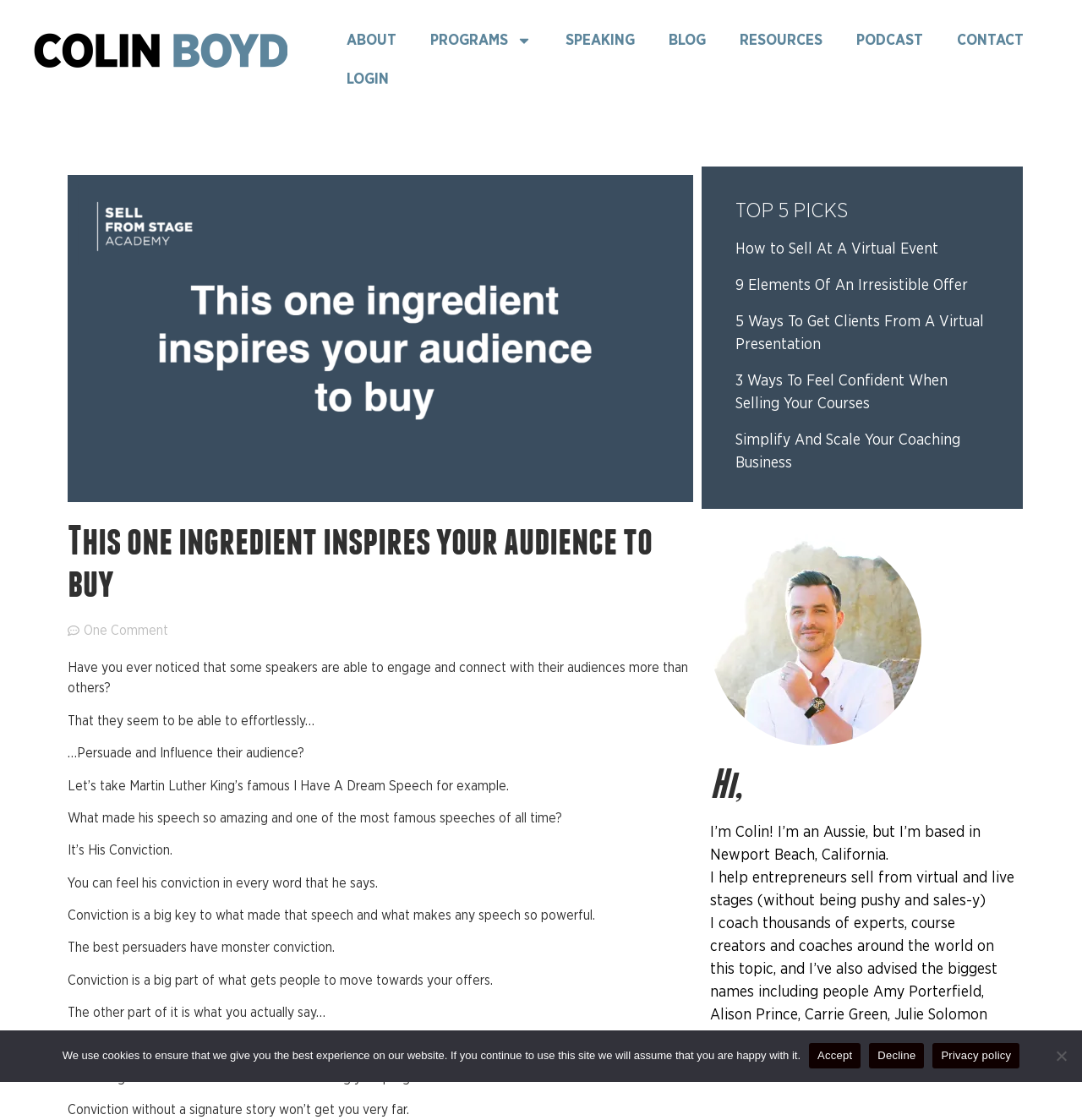Could you provide the bounding box coordinates for the portion of the screen to click to complete this instruction: "Read the blog"?

[0.602, 0.019, 0.668, 0.054]